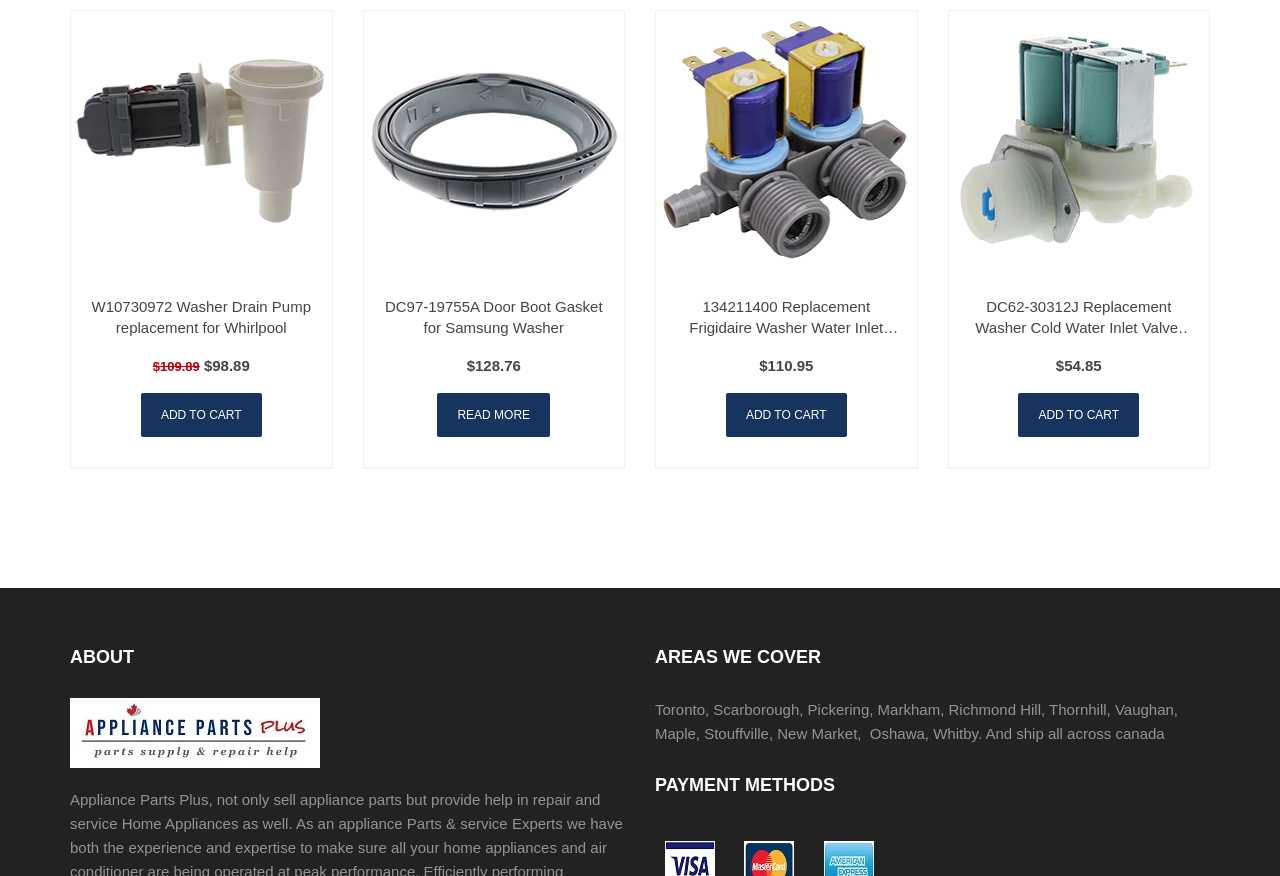Locate the bounding box coordinates of the element that should be clicked to execute the following instruction: "Click on the 'Contact Us' link".

None